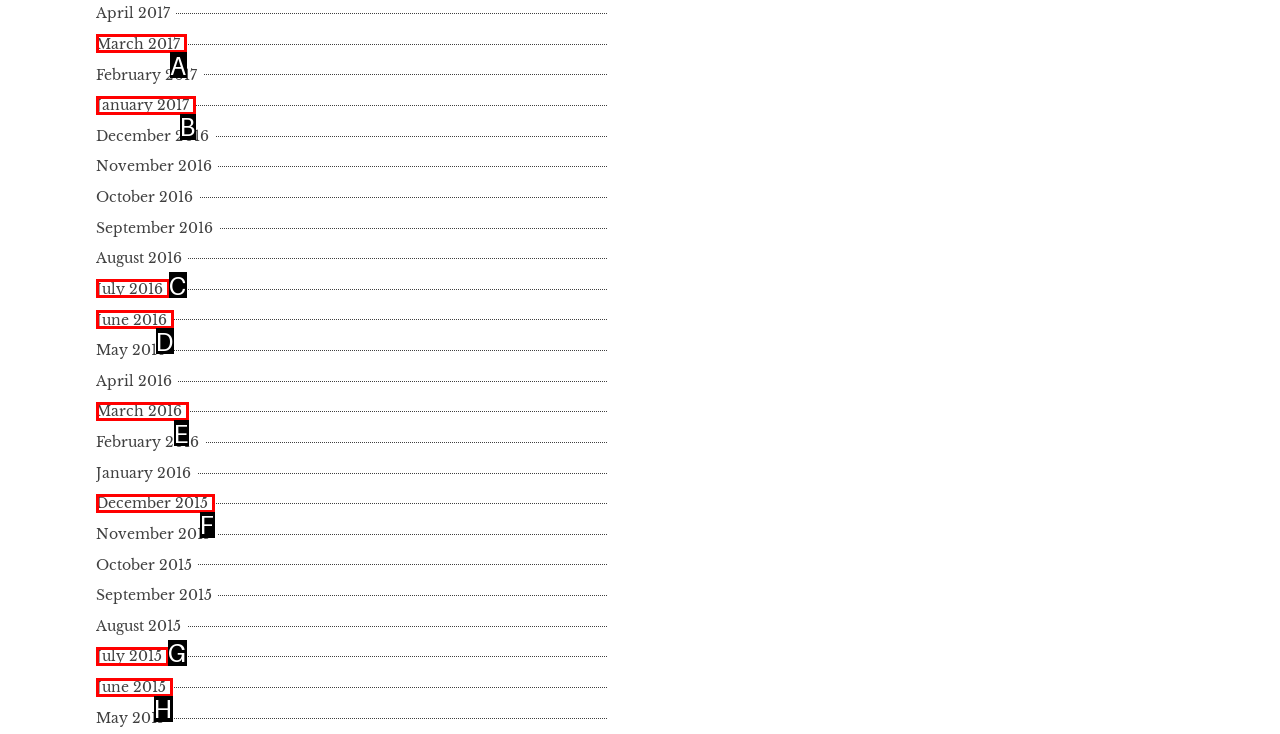Choose the UI element to click on to achieve this task: view March 2016. Reply with the letter representing the selected element.

E